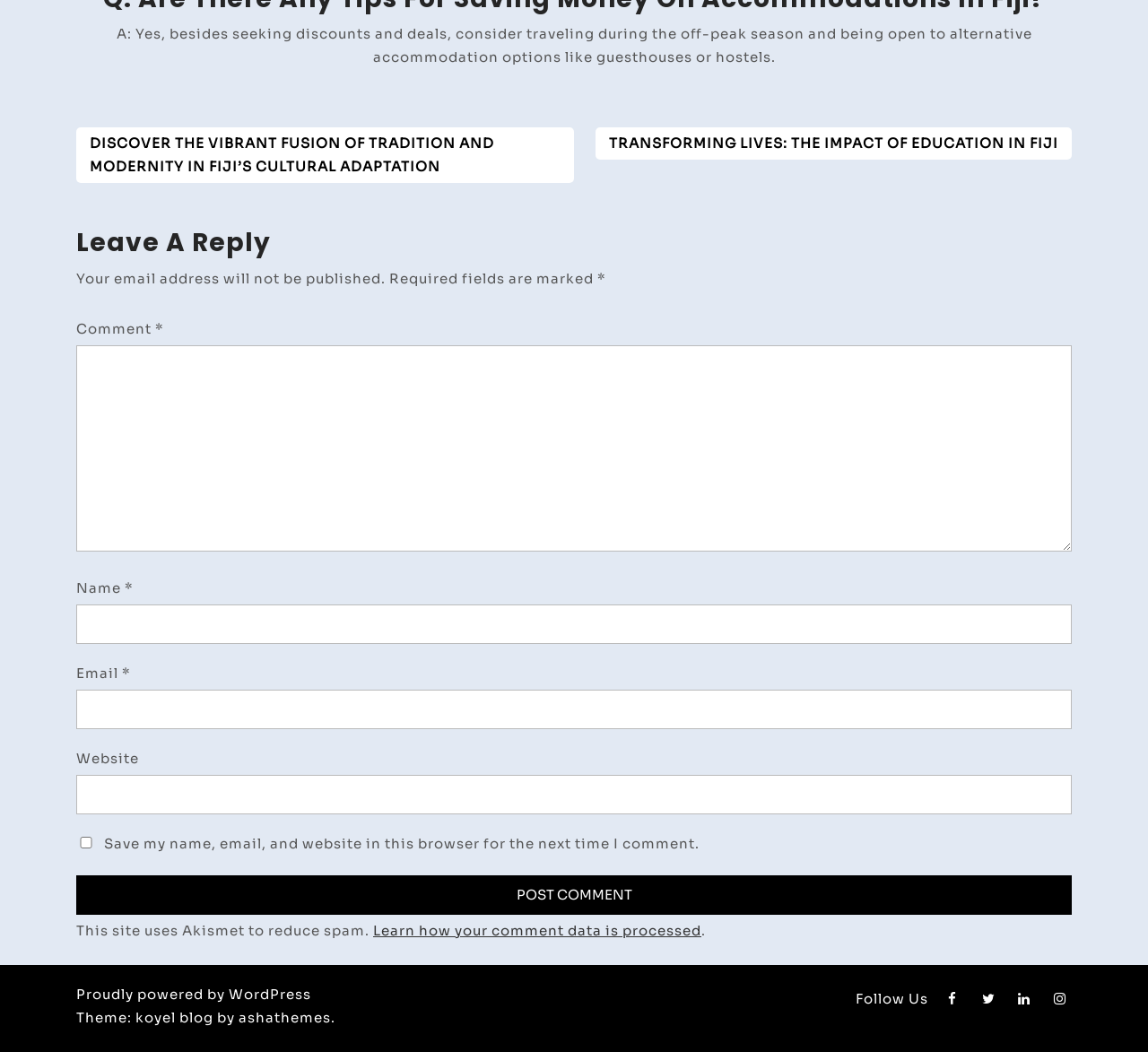Determine the bounding box for the HTML element described here: "parent_node: Email * aria-describedby="email-notes" name="email"". The coordinates should be given as [left, top, right, bottom] with each number being a float between 0 and 1.

[0.066, 0.655, 0.934, 0.693]